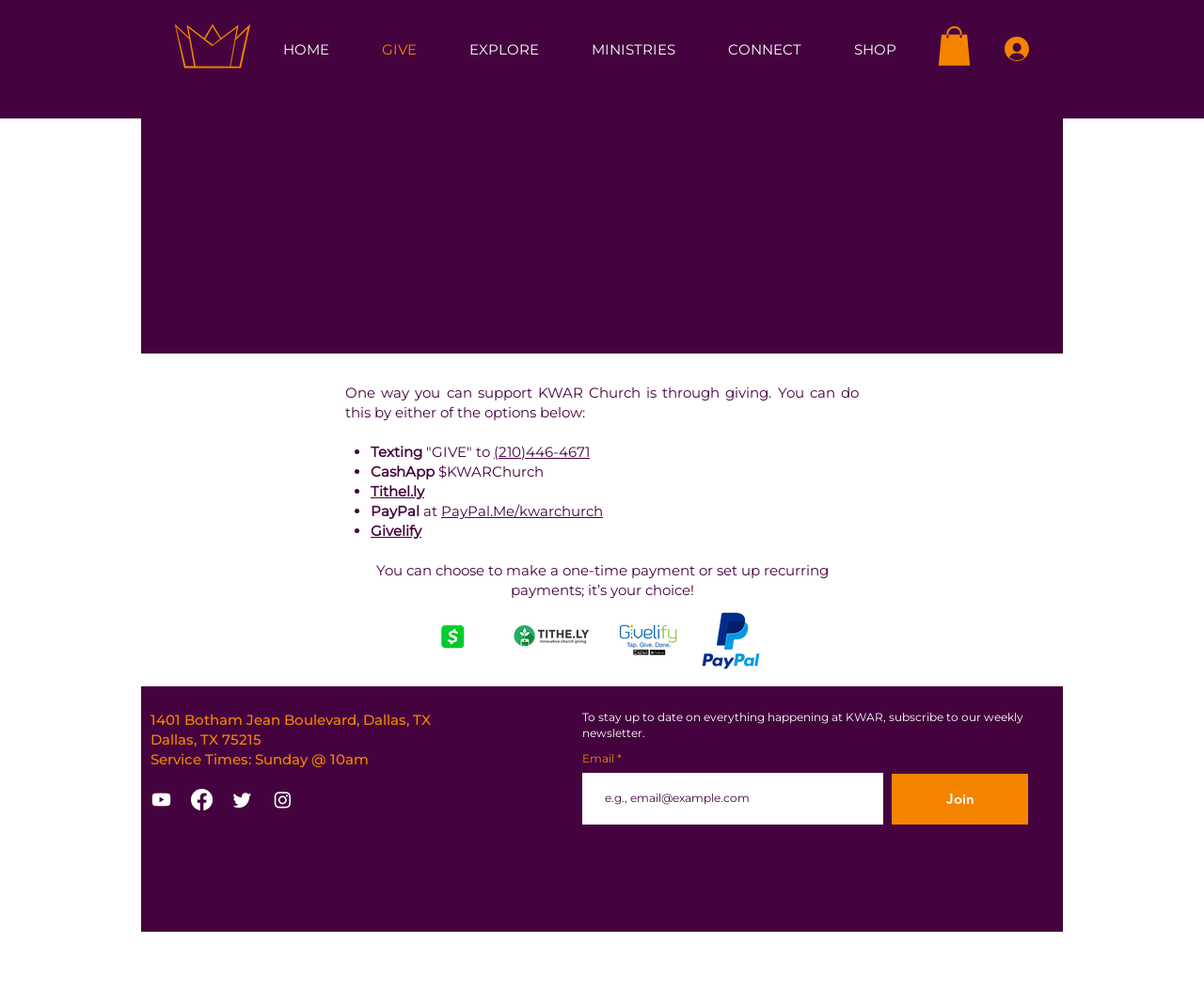Please identify the bounding box coordinates of the region to click in order to complete the task: "Click the 'Join' button". The coordinates must be four float numbers between 0 and 1, specified as [left, top, right, bottom].

[0.741, 0.769, 0.854, 0.819]